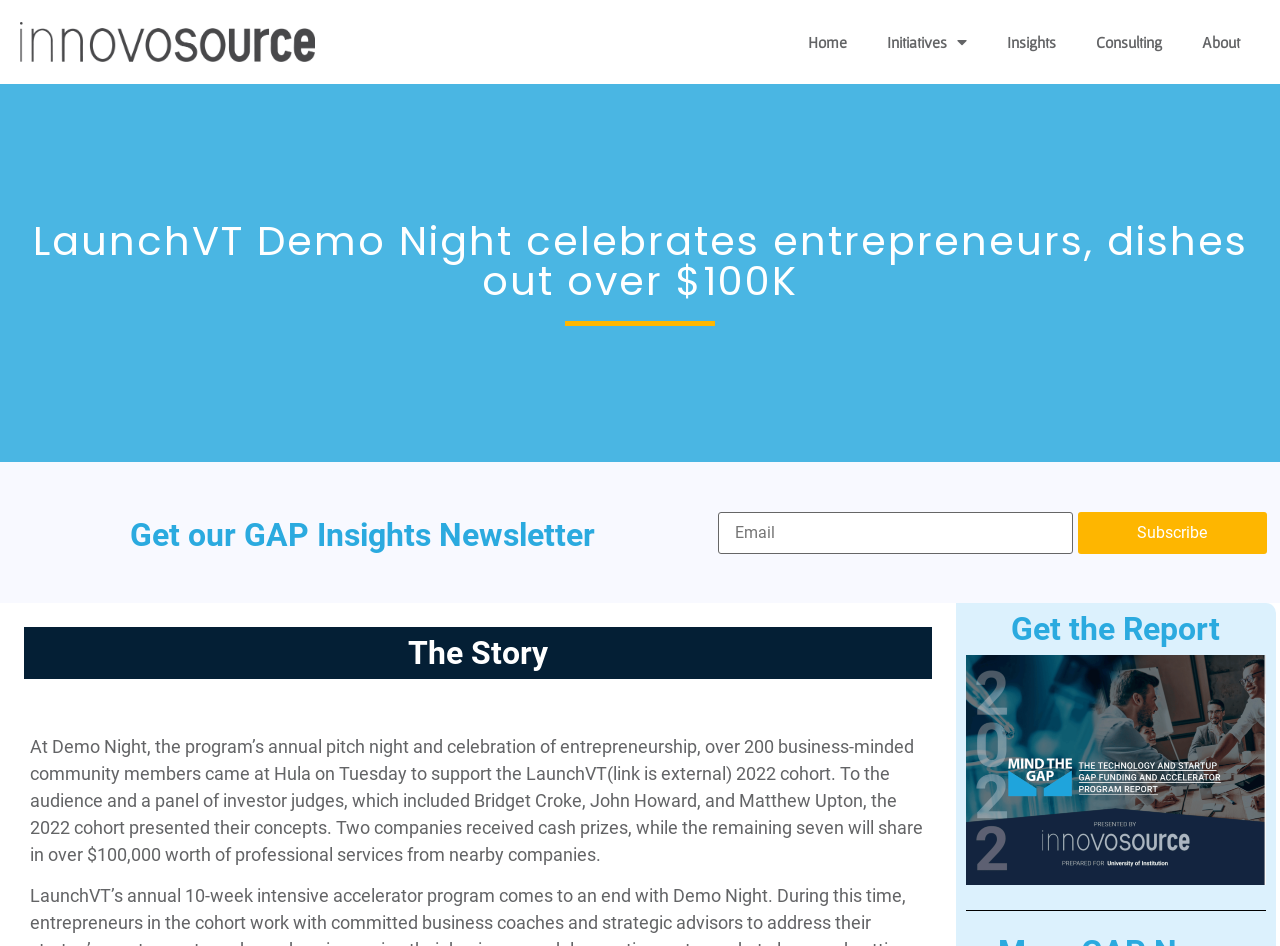Locate the primary heading on the webpage and return its text.

LaunchVT Demo Night celebrates entrepreneurs, dishes out over $100K